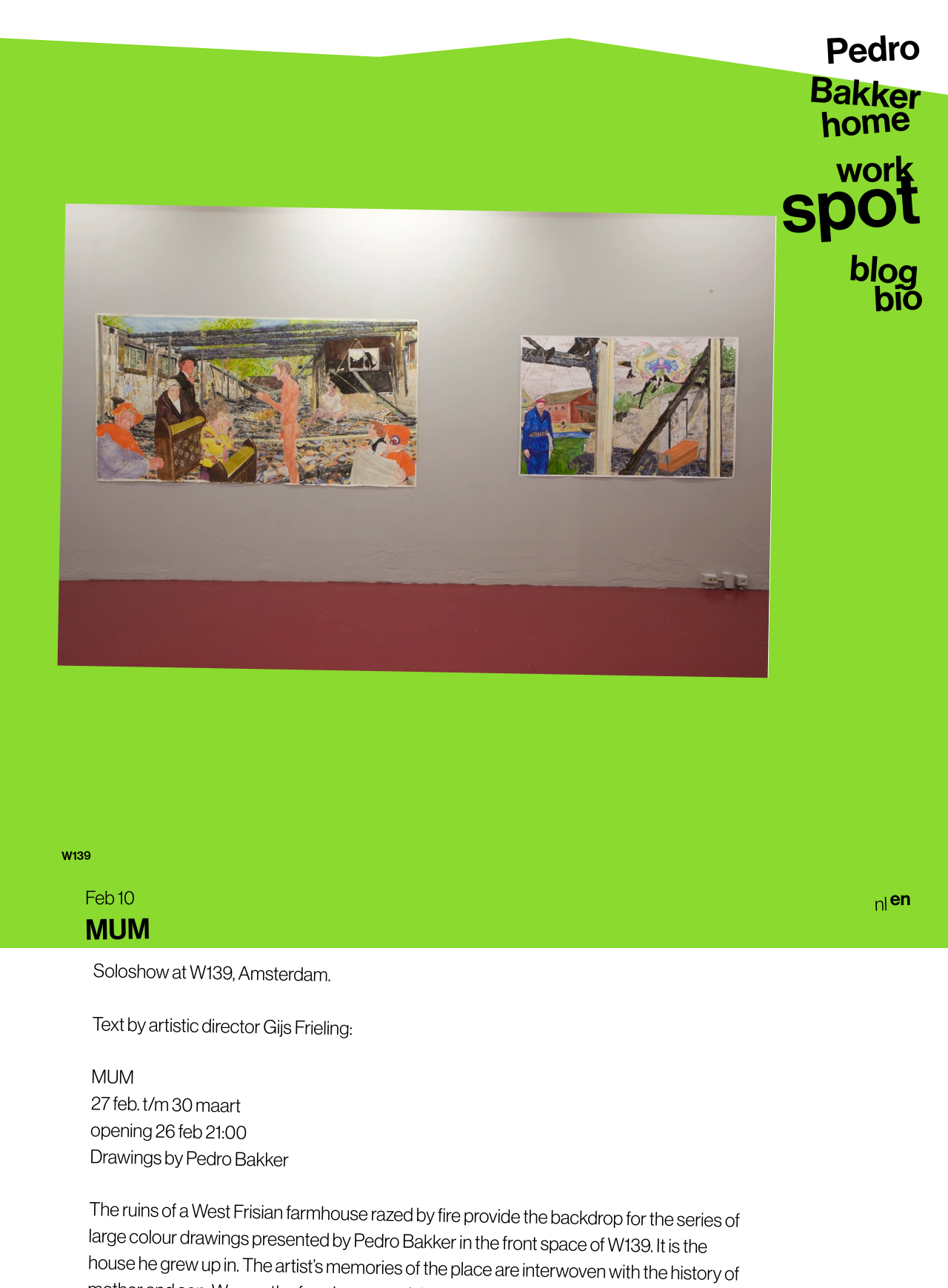From the element description Bakker, predict the bounding box coordinates of the UI element. The coordinates must be specified in the format (top-left x, top-left y, bottom-right x, bottom-right y) and should be within the 0 to 1 range.

[0.824, 0.054, 0.973, 0.089]